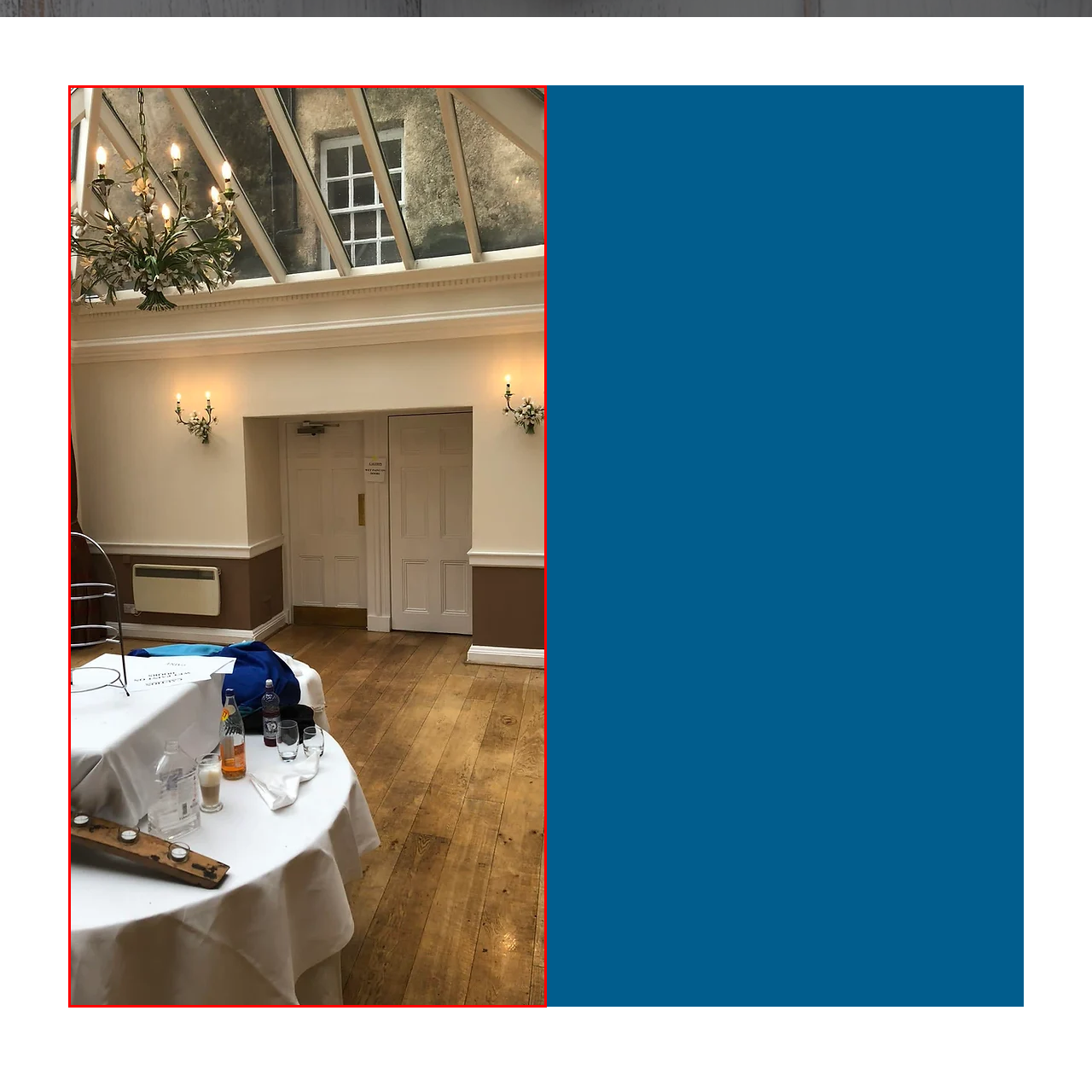What is on the round table?
Look at the image within the red bounding box and provide a single word or phrase as an answer.

drinks and a wooden plank